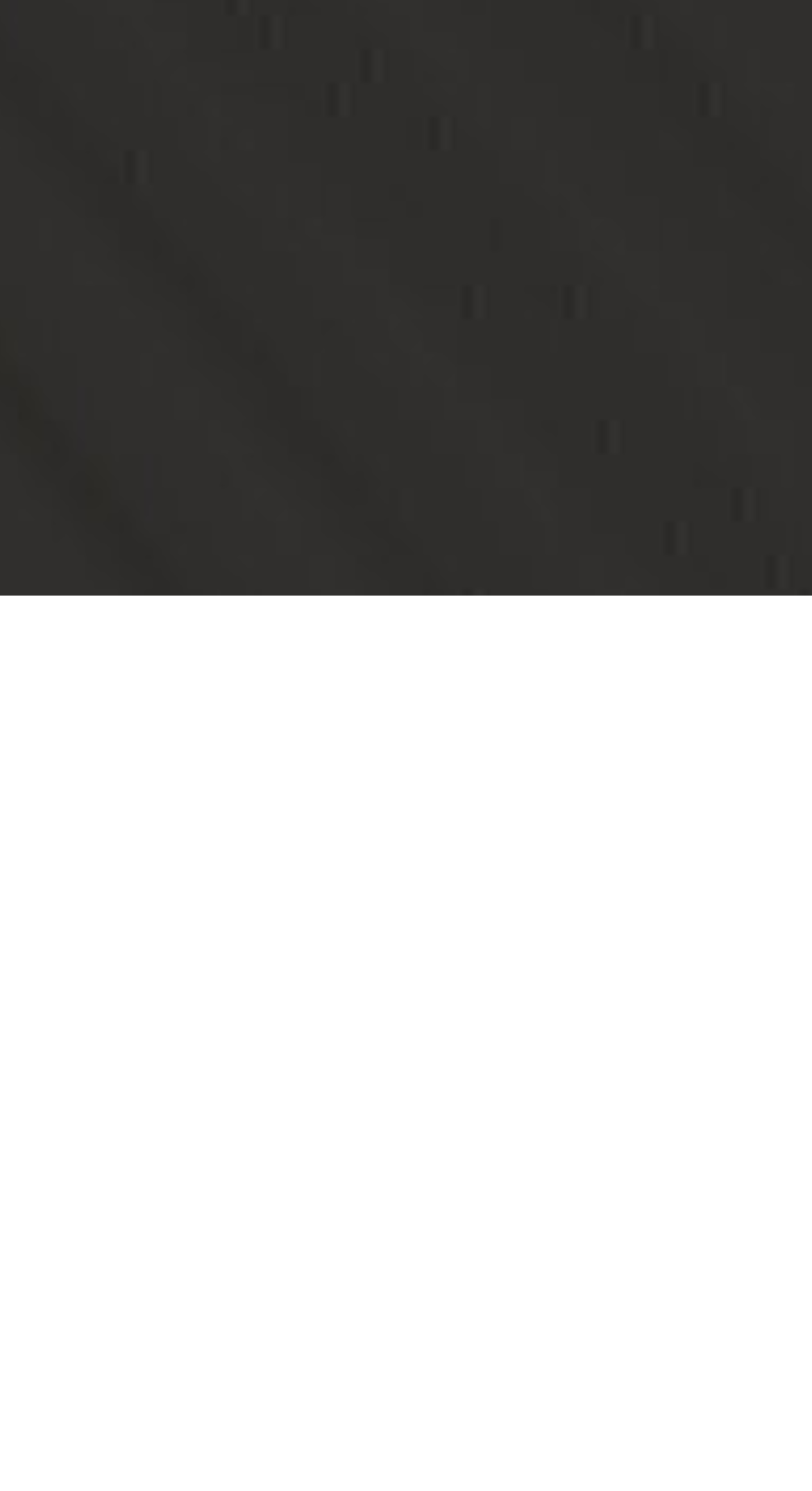Please answer the following question using a single word or phrase: 
What is the copyright year of the website?

2024